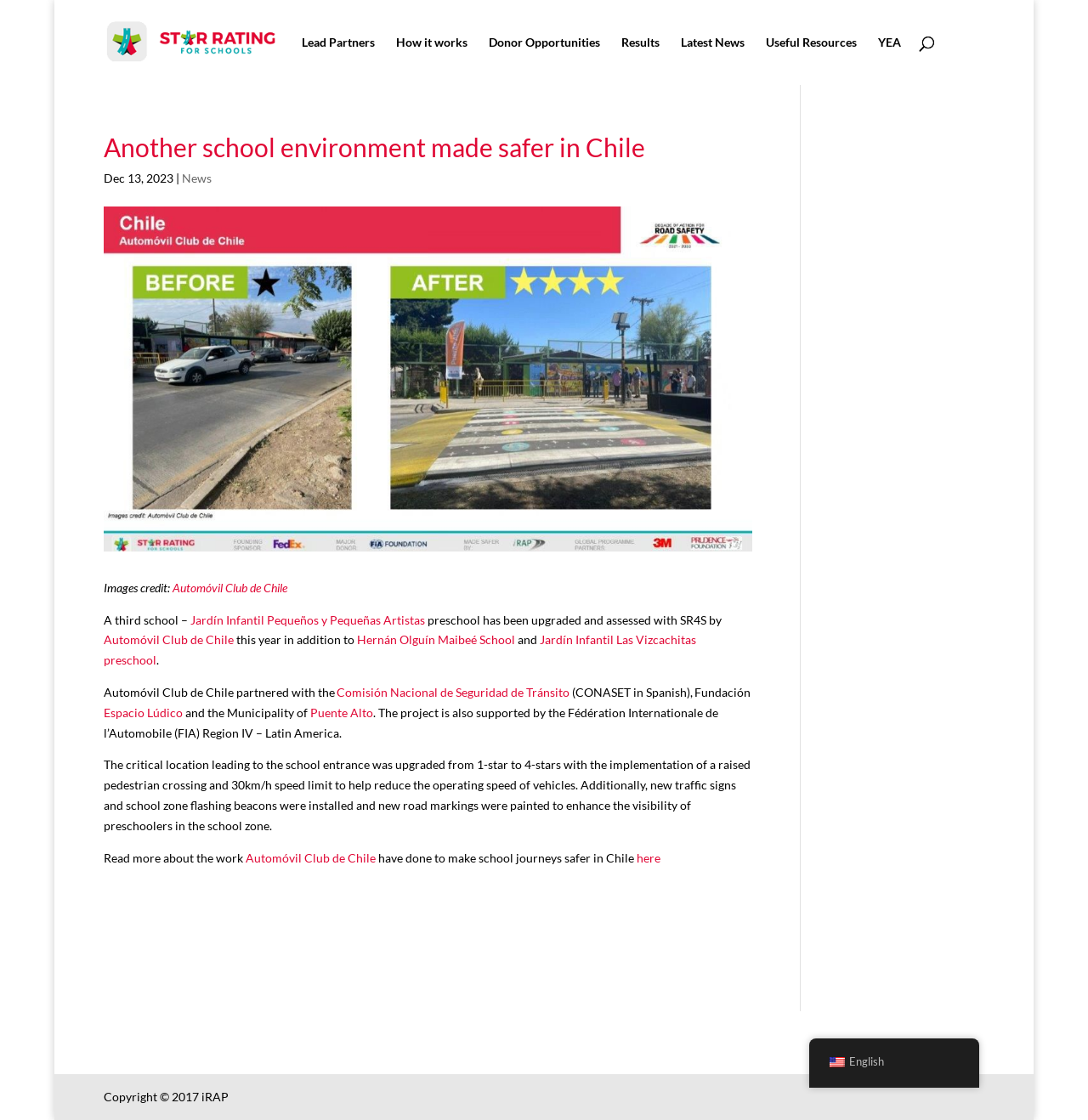Given the webpage screenshot, identify the bounding box of the UI element that matches this description: "Jardín Infantil Las Vizcachitas preschool".

[0.095, 0.565, 0.64, 0.596]